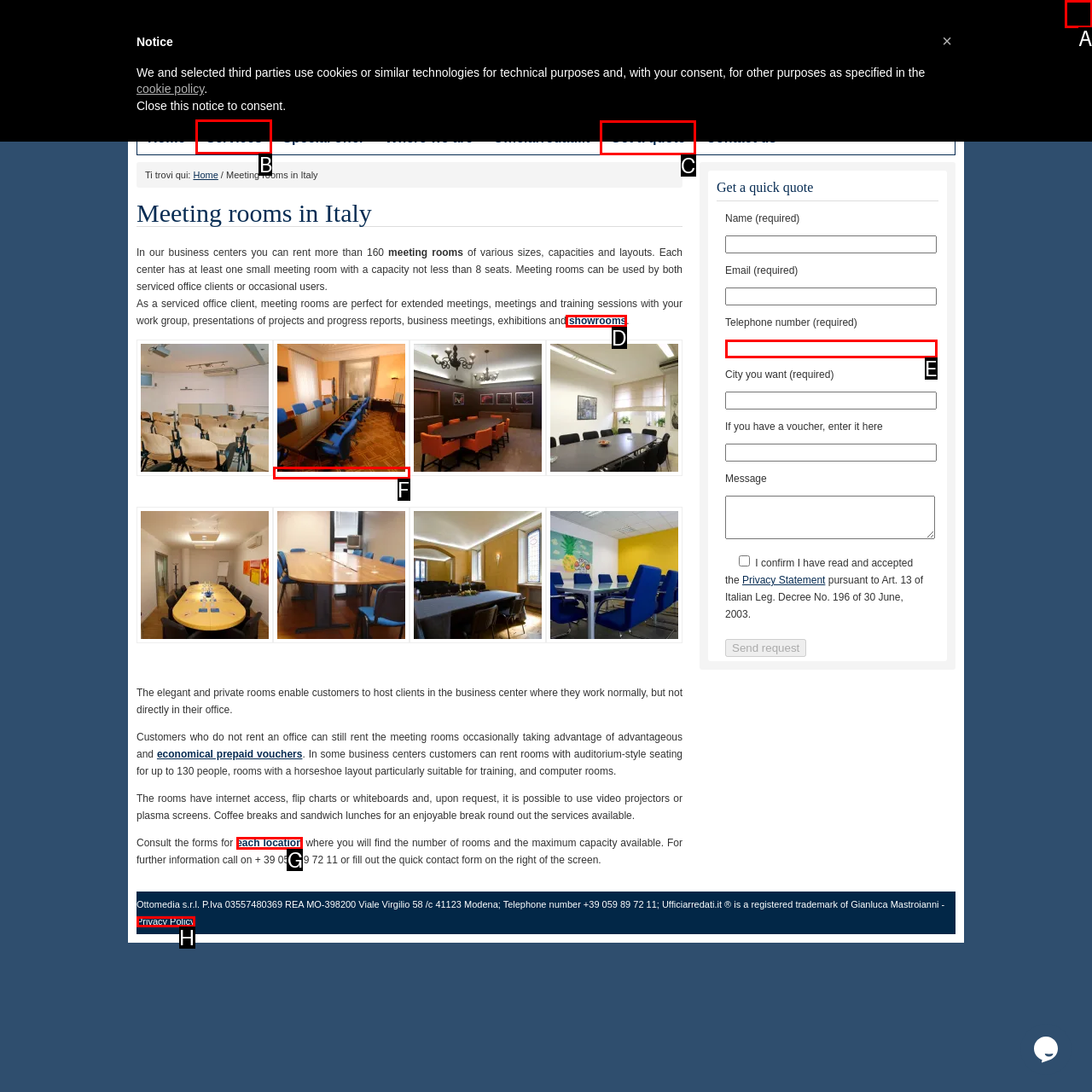Tell me which one HTML element you should click to complete the following task: Click on 'Services'
Answer with the option's letter from the given choices directly.

B